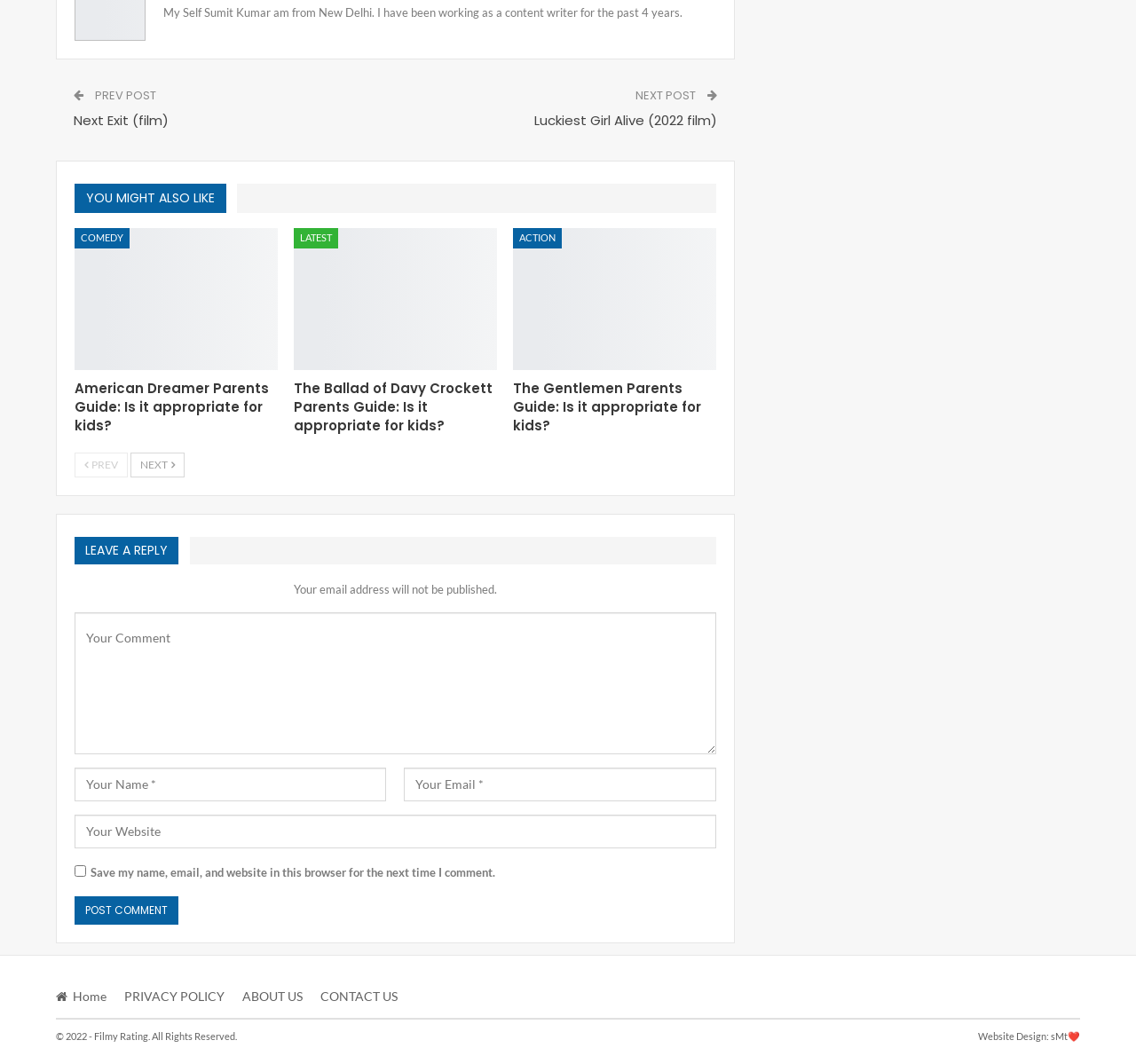Determine the bounding box coordinates of the clickable region to execute the instruction: "Click on the 'Post Comment' button". The coordinates should be four float numbers between 0 and 1, denoted as [left, top, right, bottom].

[0.066, 0.842, 0.157, 0.869]